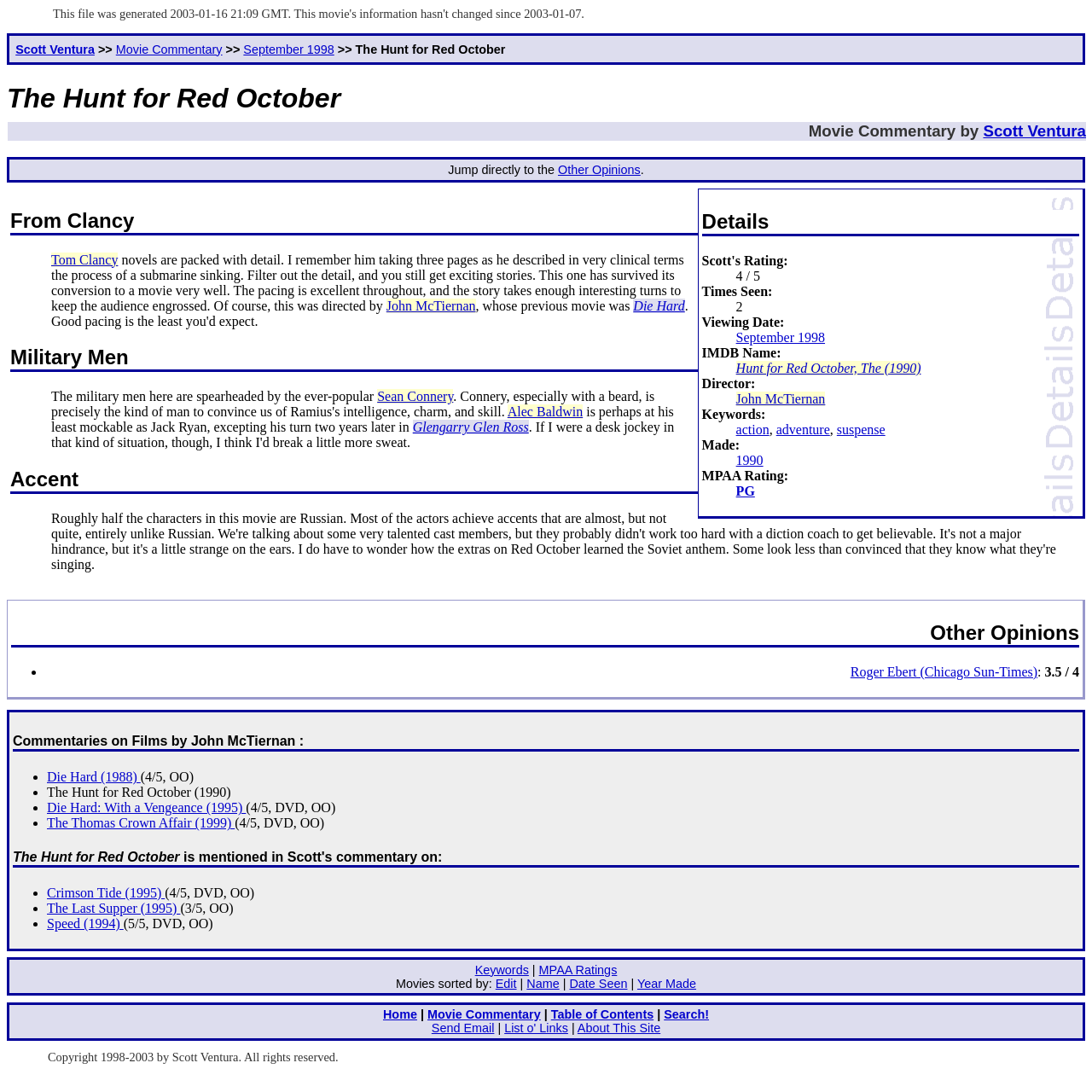Find the bounding box coordinates of the clickable area required to complete the following action: "Check the rating of the movie".

[0.674, 0.246, 0.696, 0.259]